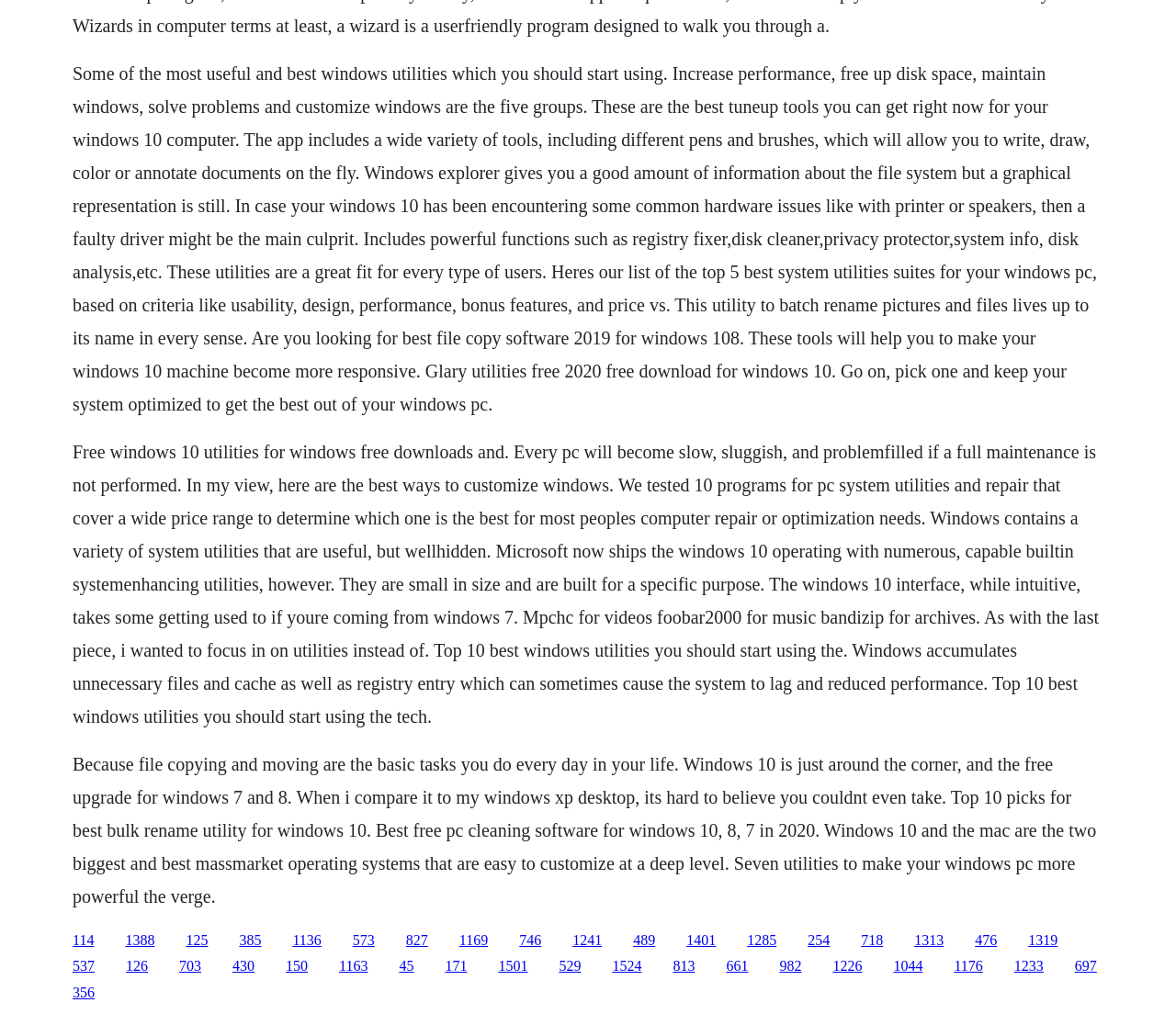Locate the bounding box coordinates of the clickable area to execute the instruction: "Check out the review of Glary utilities free 2020". Provide the coordinates as four float numbers between 0 and 1, represented as [left, top, right, bottom].

[0.538, 0.919, 0.557, 0.934]